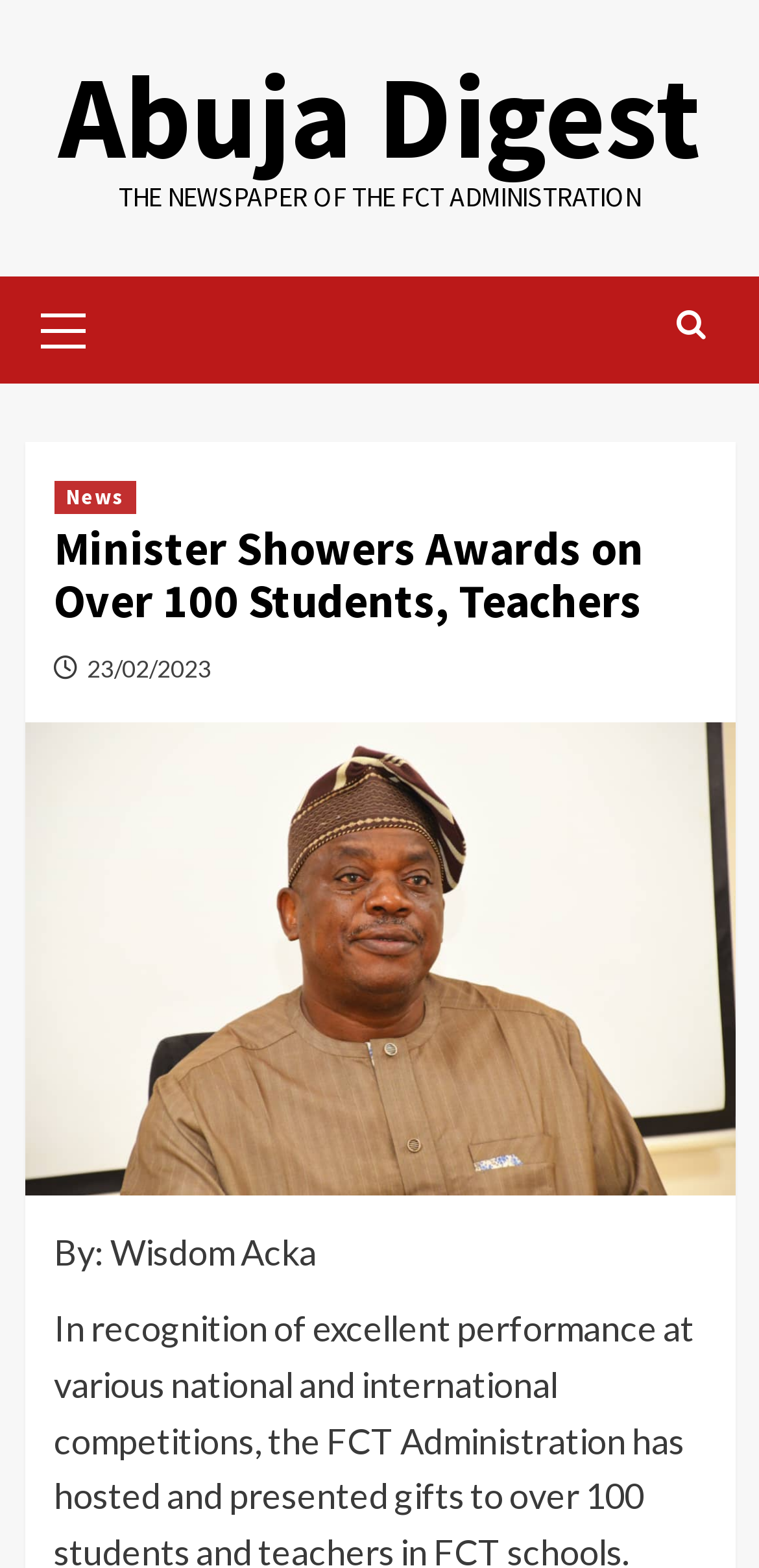Offer a detailed account of what is visible on the webpage.

The webpage appears to be a news article page from Abuja Digest, a newspaper of the FCT Administration. At the top, there is a link to the Abuja Digest homepage, situated almost at the center of the top section. Below this, there is a static text element displaying the newspaper's description.

To the left of the top section, there is a primary menu control, which contains a link labeled "Primary Menu". On the opposite side, at the top right corner, there is a link represented by an icon, possibly a search or settings button.

The main content of the page is divided into two sections. The top section has a header with three links: "News", a heading that reads "Minister Showers Awards on Over 100 Students, Teachers", and a date "23/02/2023". The heading appears to be the title of the news article.

Below the header, there is a static text element that credits the author of the article, "By: Wisdom Acka". The article's content is not explicitly mentioned in the accessibility tree, but it is likely to be situated below the author credit section.